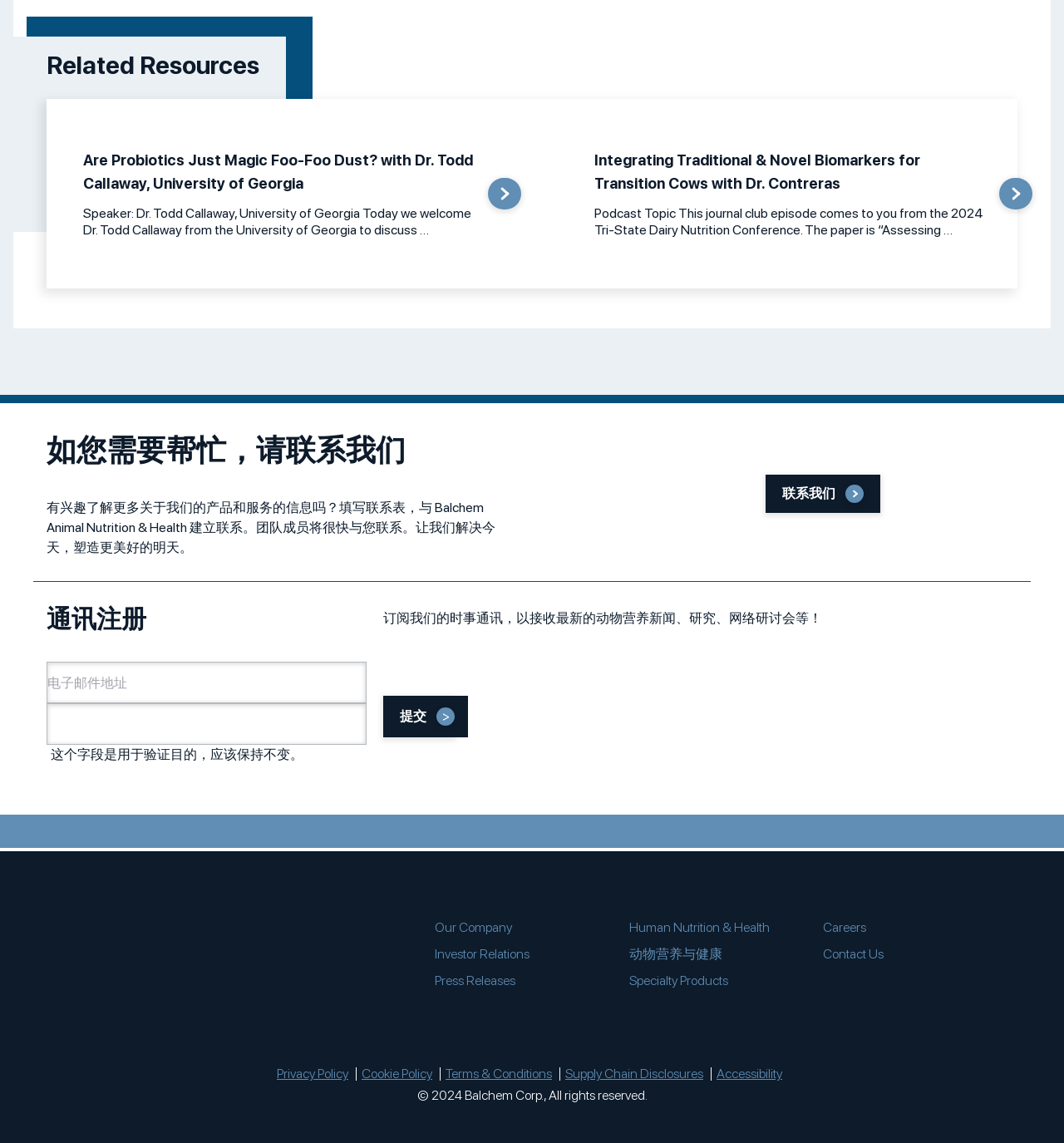Using the provided element description, identify the bounding box coordinates as (top-left x, top-left y, bottom-right x, bottom-right y). Ensure all values are between 0 and 1. Description: alt="Animal Nutrition & Health"

[0.044, 0.803, 0.409, 0.804]